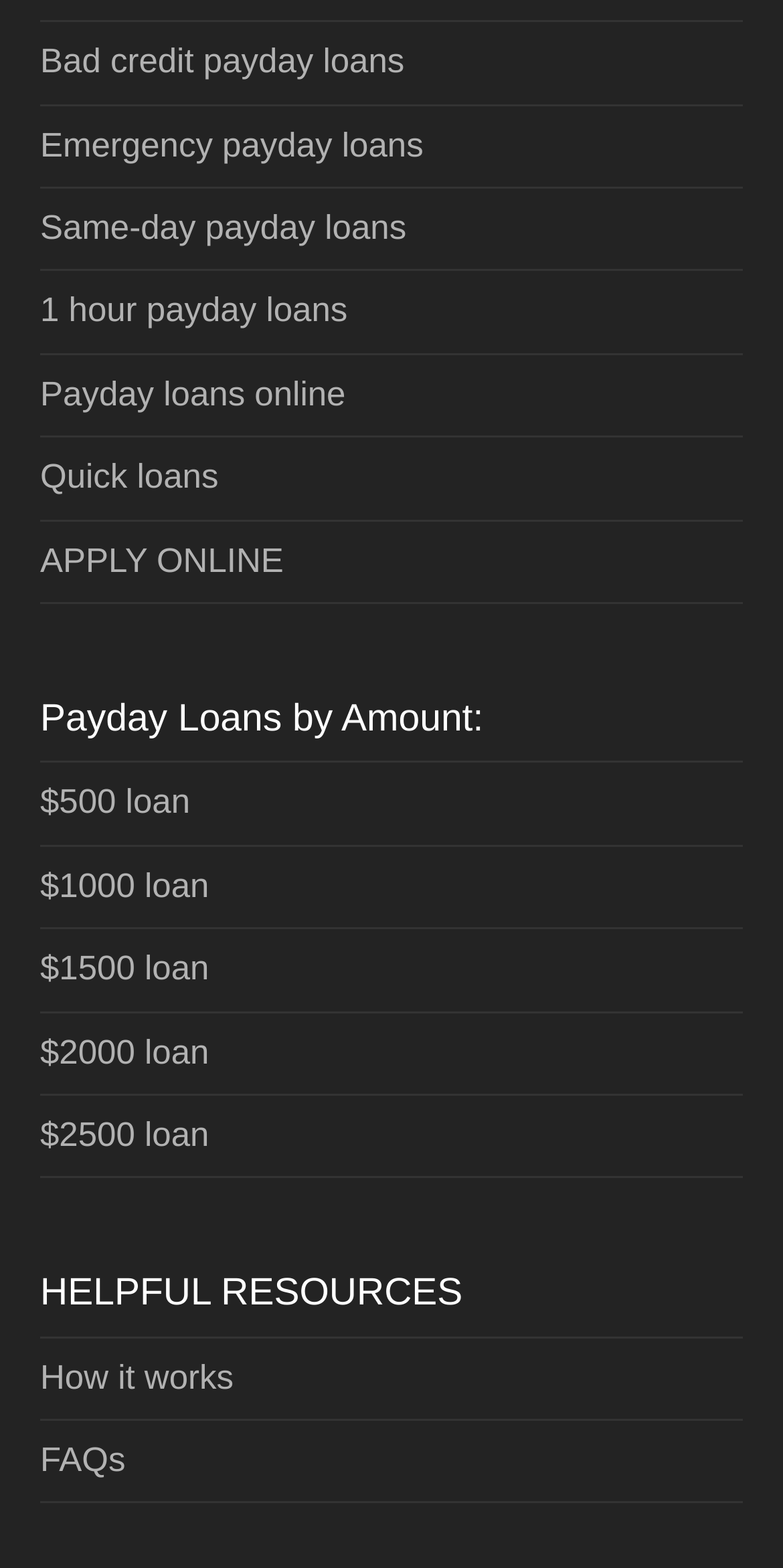What is the purpose of the 'APPLY ONLINE' button?
Please interpret the details in the image and answer the question thoroughly.

The 'APPLY ONLINE' button is likely intended for users to apply for a payday loan online, as it is prominently displayed on the webpage and seems to be a call-to-action.